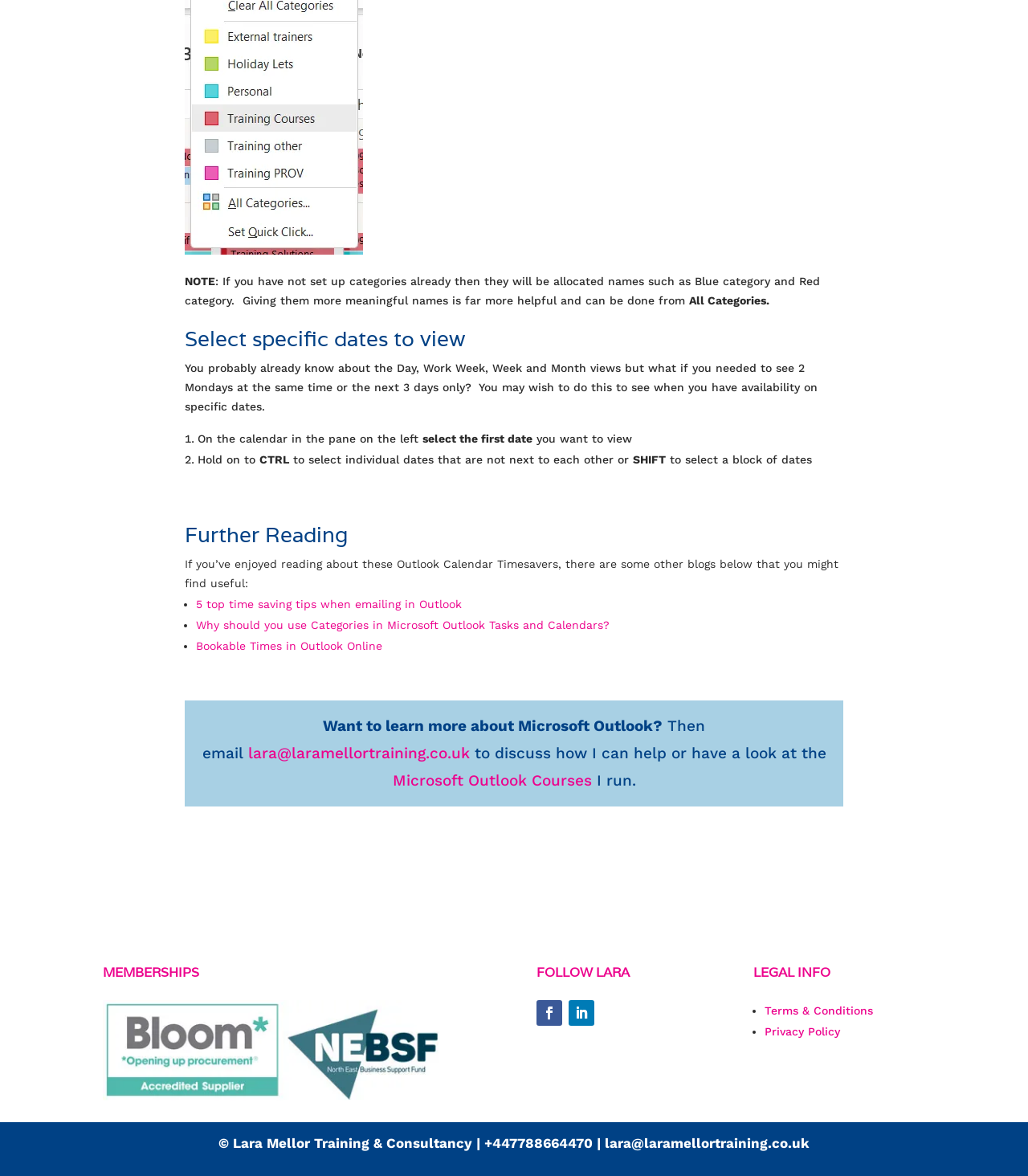Specify the bounding box coordinates of the element's region that should be clicked to achieve the following instruction: "Select specific dates to view". The bounding box coordinates consist of four float numbers between 0 and 1, in the format [left, top, right, bottom].

[0.18, 0.274, 0.82, 0.305]